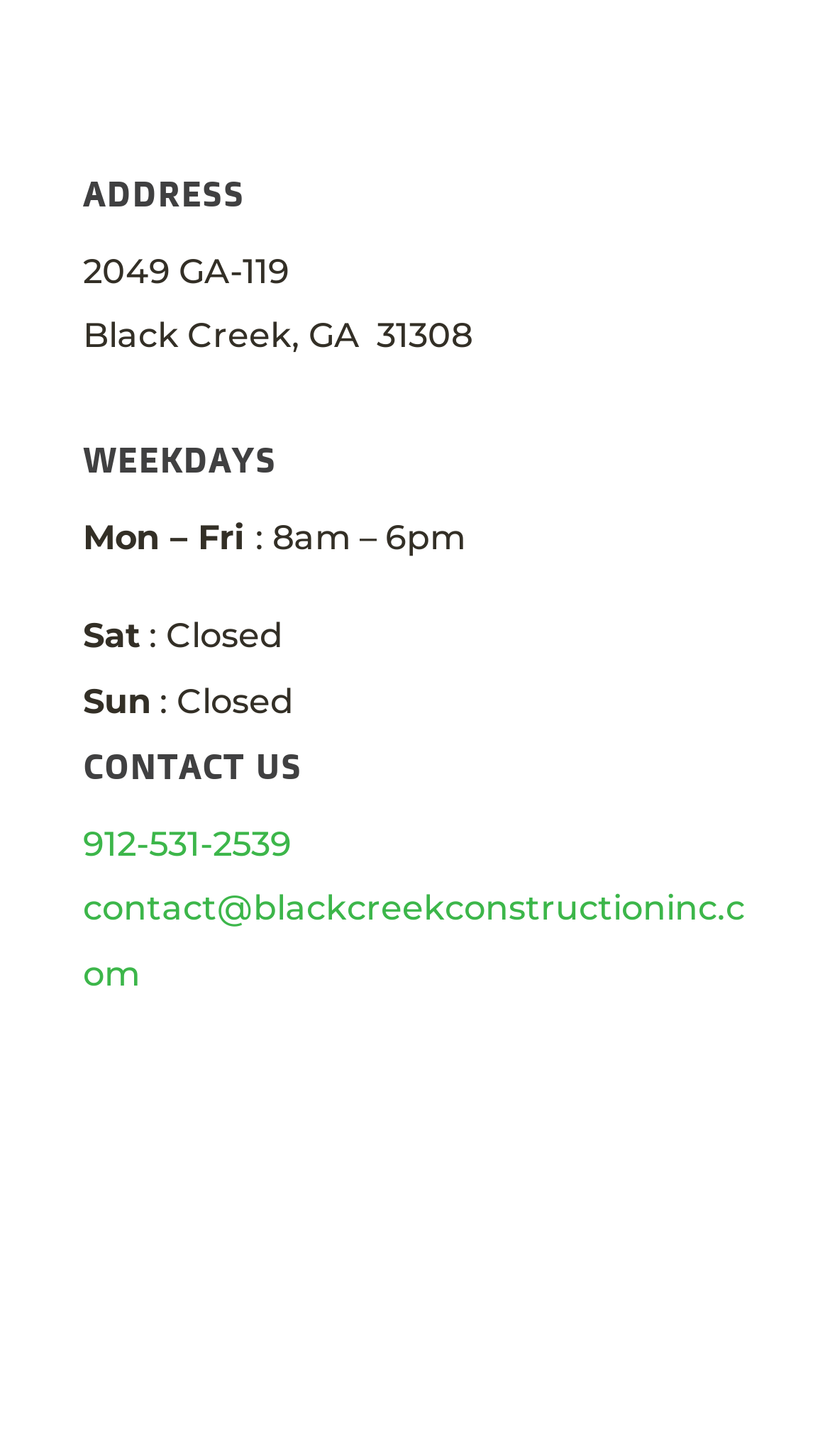Is the company open on Sundays?
Please use the image to provide an in-depth answer to the question.

I found the information by looking at the static text elements under the 'WEEKDAYS' heading, which indicates that the company is closed on Sundays.